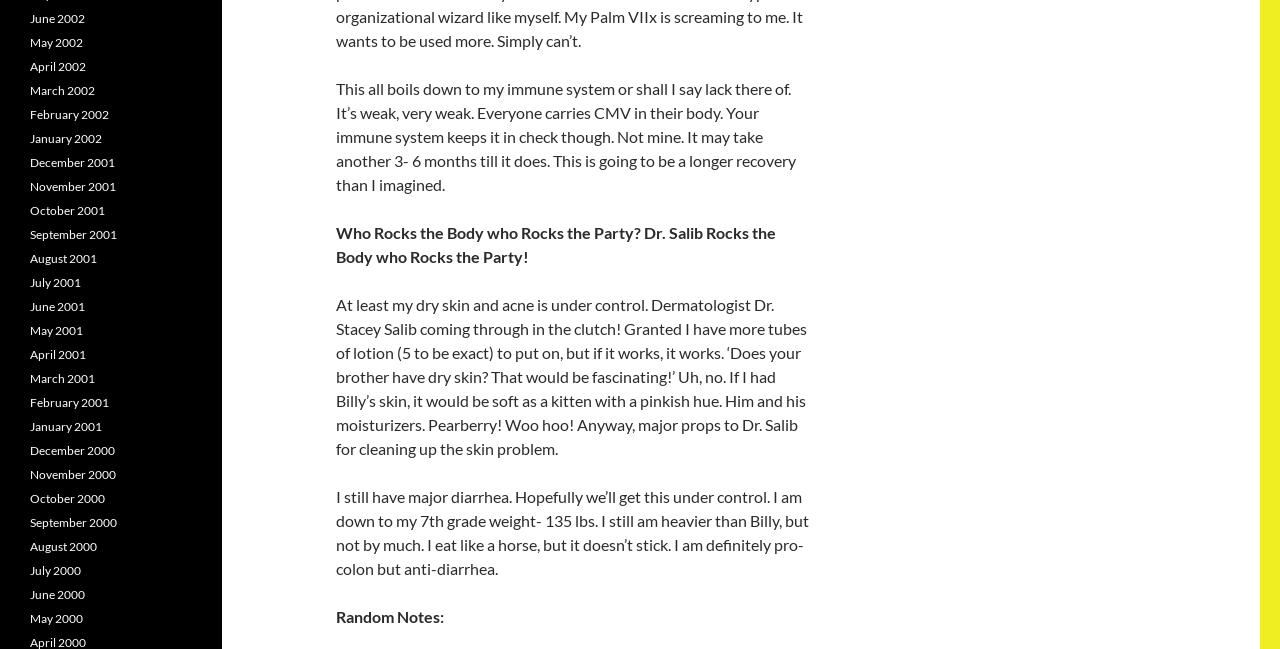Bounding box coordinates should be provided in the format (top-left x, top-left y, bottom-right x, bottom-right y) with all values between 0 and 1. Identify the bounding box for this UI element: May 2002

[0.023, 0.054, 0.065, 0.077]